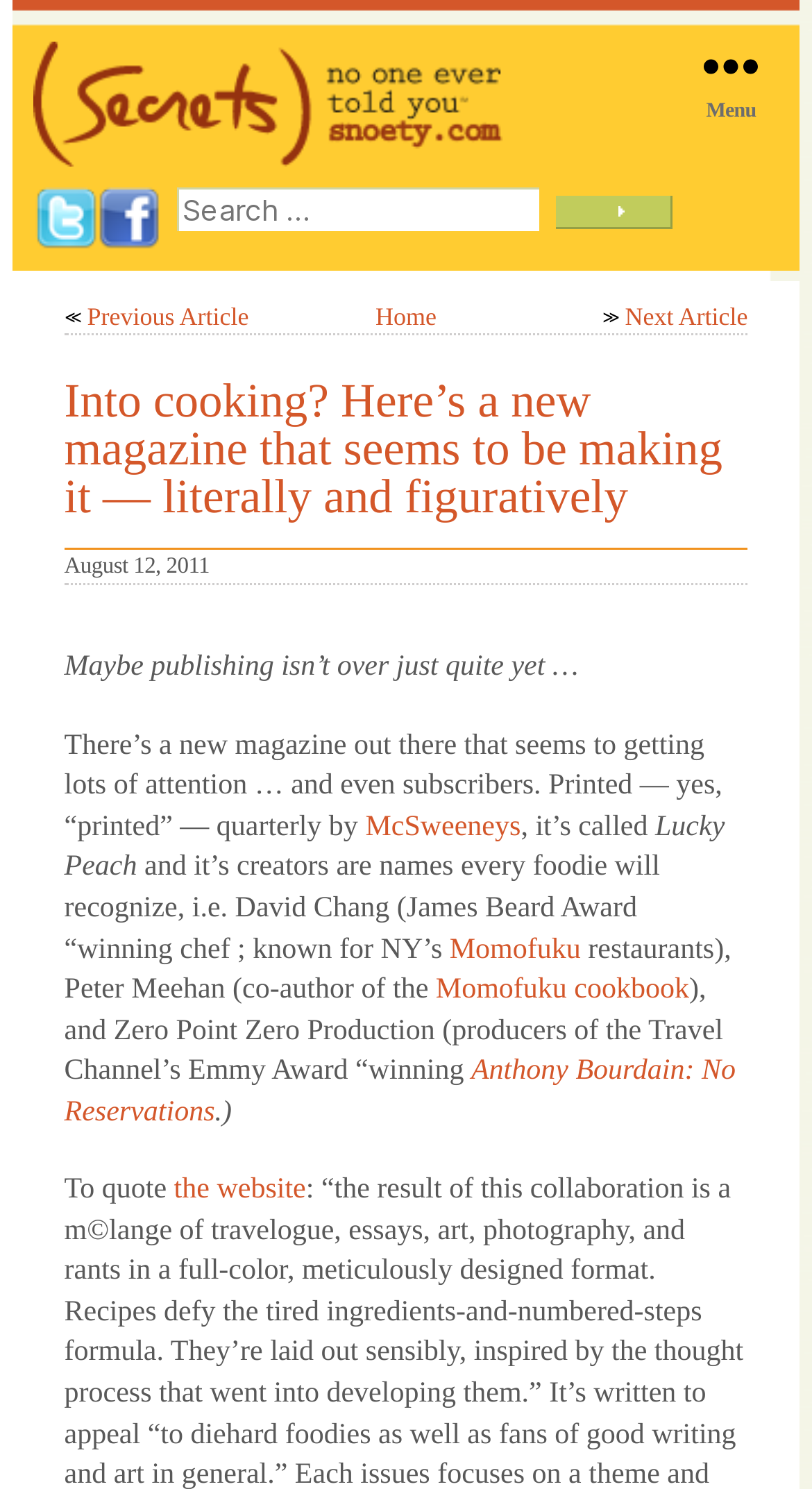Create an elaborate caption for the webpage.

The webpage appears to be an article about a new magazine called Lucky Peach. At the top left of the page, there is a logo and a link to the website SNOETY. On the top right, there is a menu button and a search bar with a search button. 

Below the top section, there is a navigation menu with links to previous and next articles, as well as a home button. 

The main content of the article starts with a heading that reads "Into cooking? Here’s a new magazine that seems to be making it — literally and figuratively." The article then begins with a paragraph that discusses the state of publishing, followed by another paragraph that introduces the new magazine Lucky Peach. 

The article mentions that the magazine is printed quarterly and has gained attention and subscribers. It also mentions the creators of the magazine, including David Chang, Peter Meehan, and Zero Point Zero Production, who are well-known in the food industry. 

Throughout the article, there are links to relevant websites and articles, such as McSweeneys, Momofuku, and Anthony Bourdain: No Reservations. The article also quotes the website of Lucky Peach.